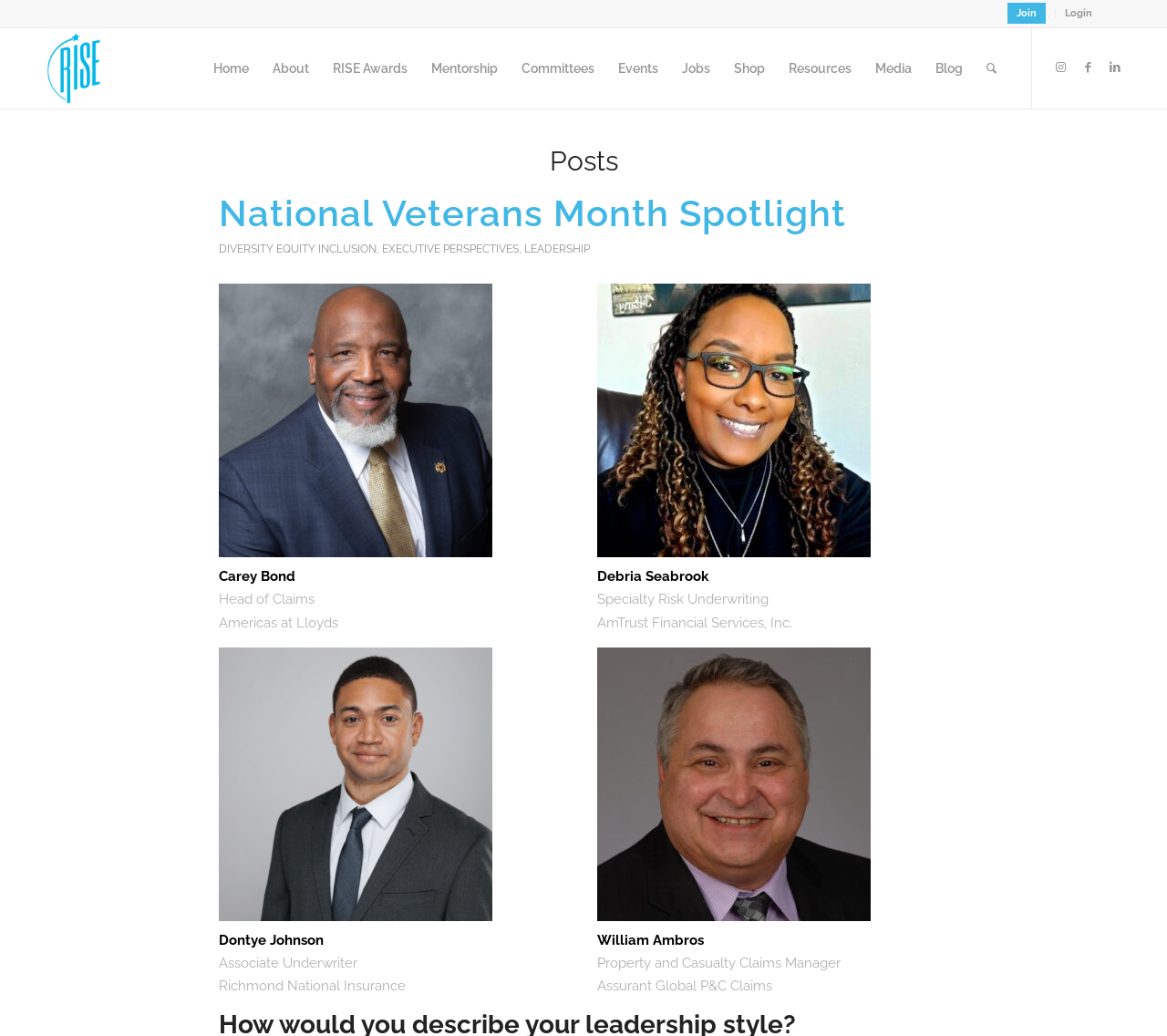Answer with a single word or phrase: 
What is the name of the organization?

RISE Professionals